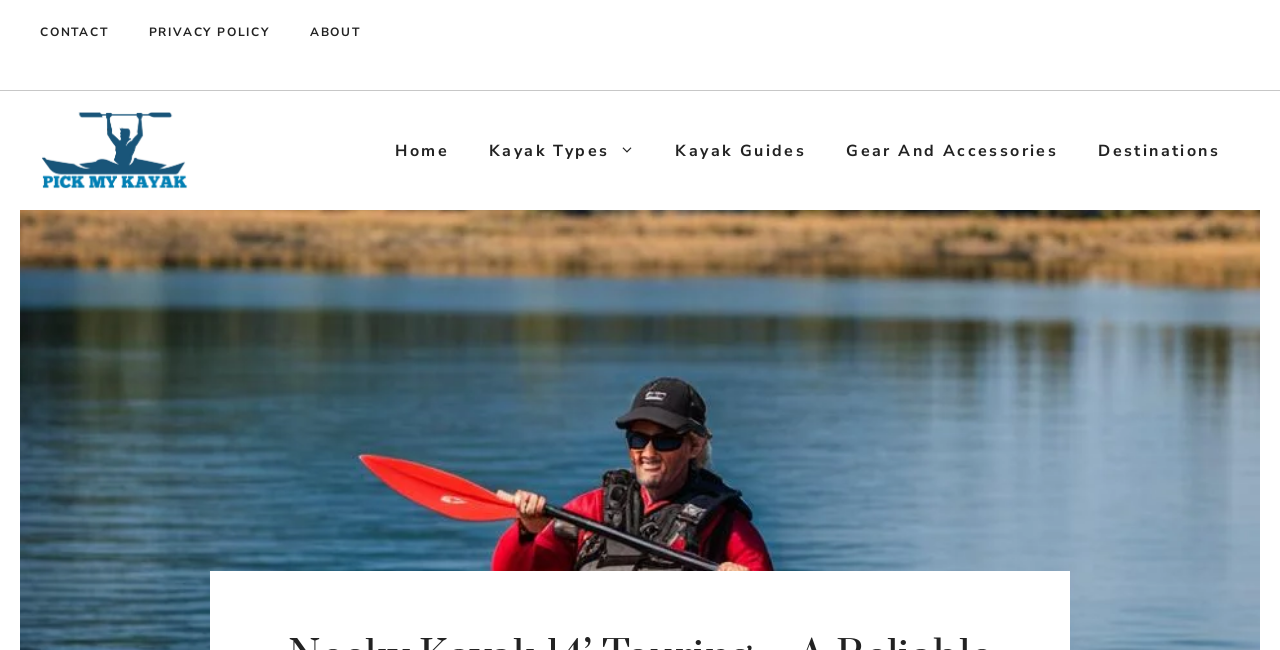What are the main categories in the navigation menu?
Look at the screenshot and provide an in-depth answer.

I found the navigation menu by looking at the element with the role 'navigation' and the label 'Primary'. Within this element, I found five links with the text 'Home', 'Kayak Types', 'Kayak Guides', 'Gear And Accessories', and 'Destinations', which I assume are the main categories.